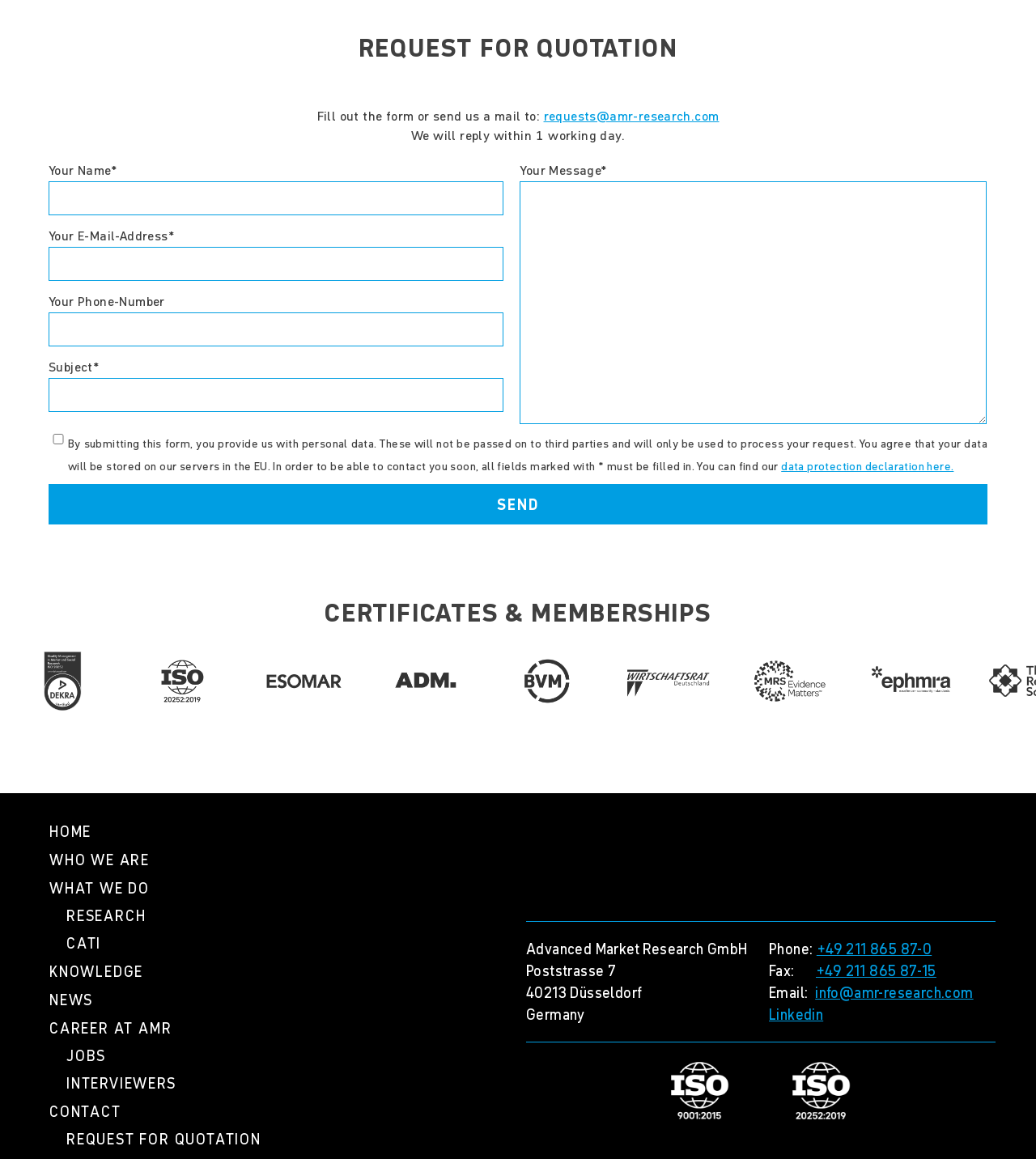What is the link at the bottom of the webpage that provides more information about data protection?
Identify the answer in the screenshot and reply with a single word or phrase.

Data protection declaration